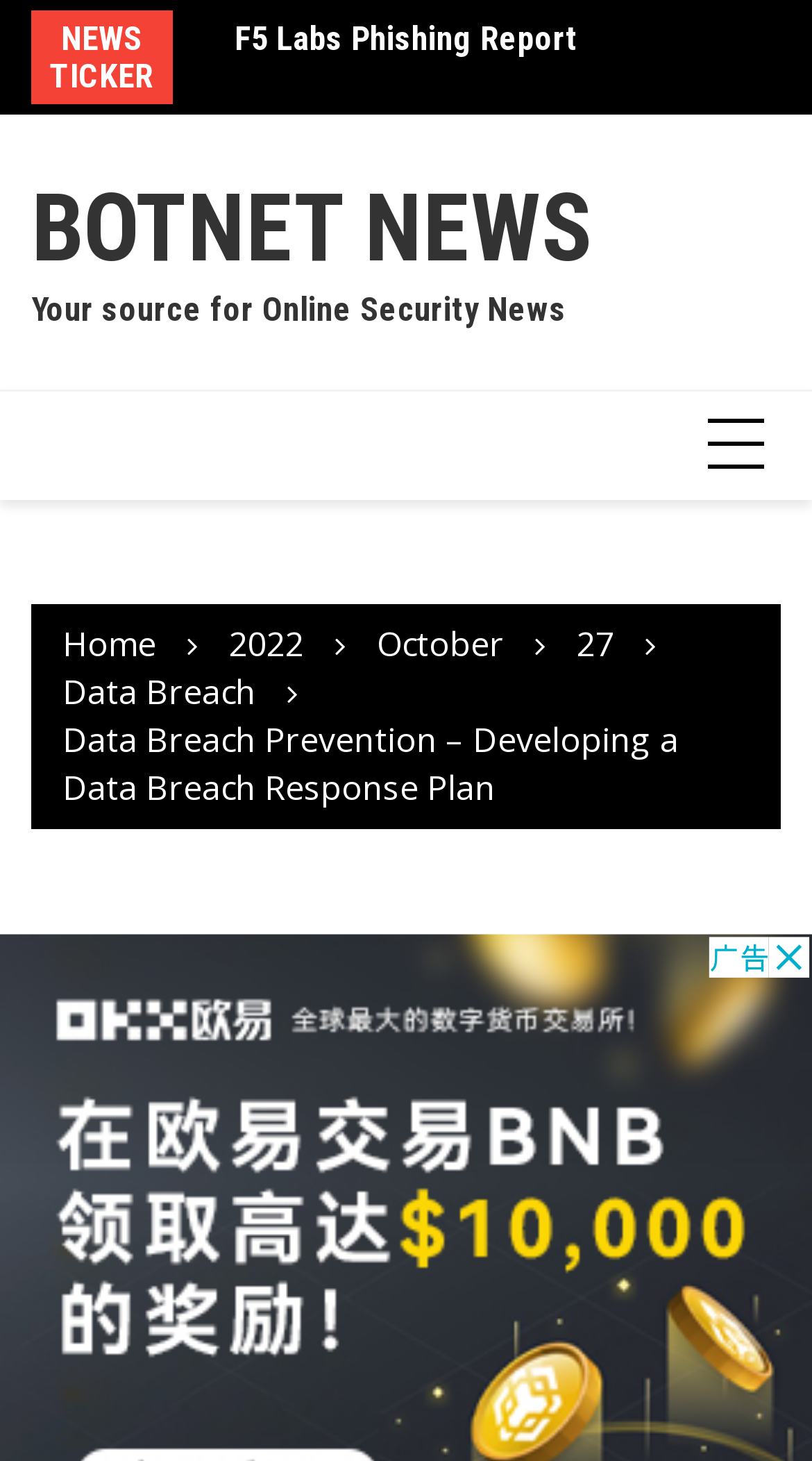Please mark the clickable region by giving the bounding box coordinates needed to complete this instruction: "Go to BOTNET NEWS".

[0.038, 0.119, 0.731, 0.194]